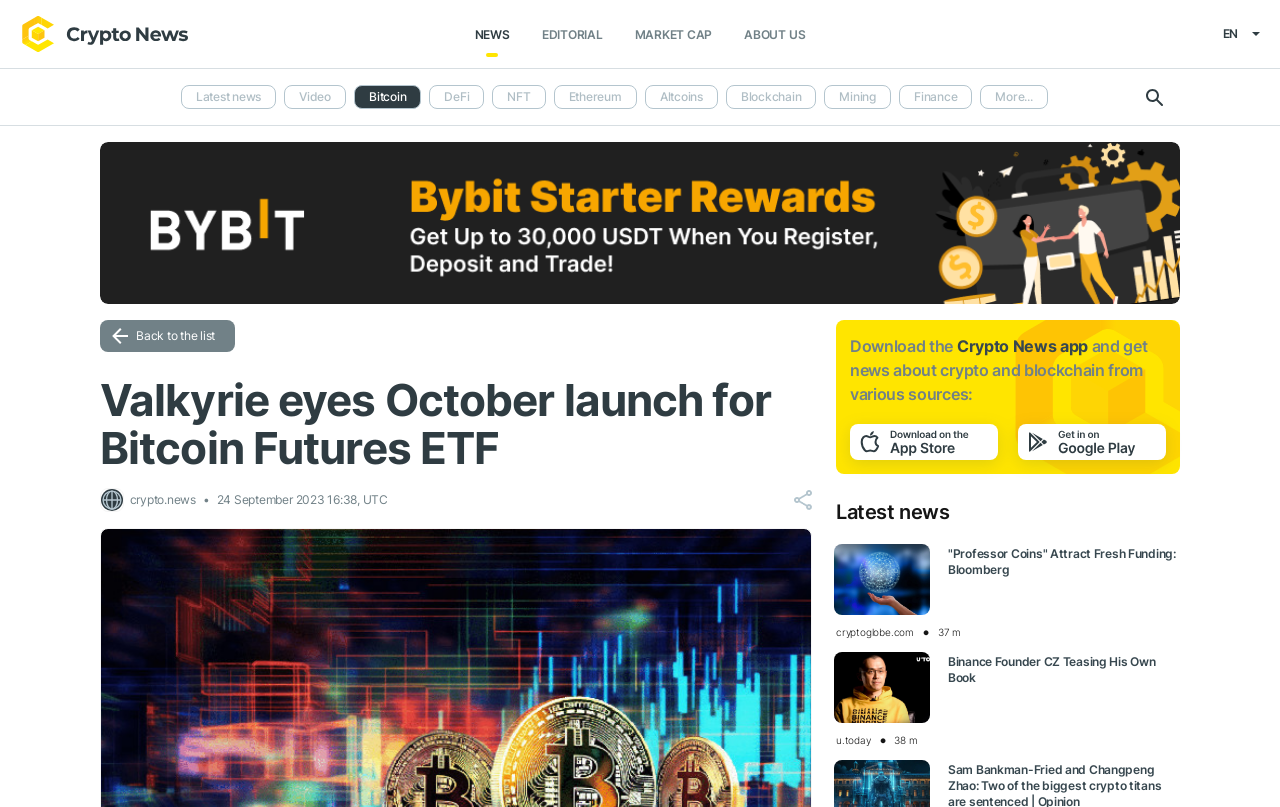Find the bounding box coordinates for the UI element that matches this description: "Back to the list".

[0.078, 0.397, 0.184, 0.437]